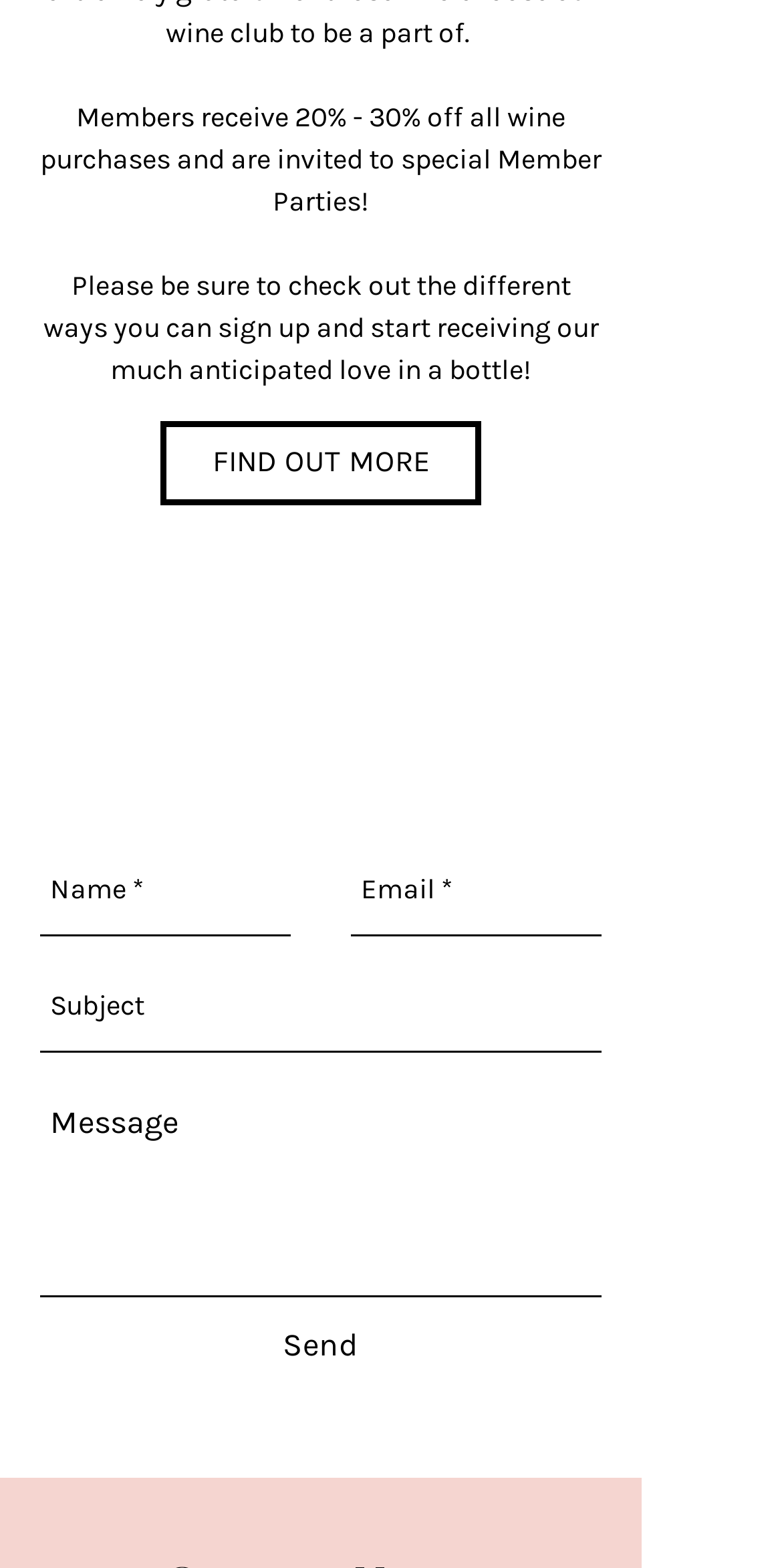Determine the bounding box coordinates of the element's region needed to click to follow the instruction: "Enter your name". Provide these coordinates as four float numbers between 0 and 1, formatted as [left, top, right, bottom].

[0.051, 0.539, 0.372, 0.597]